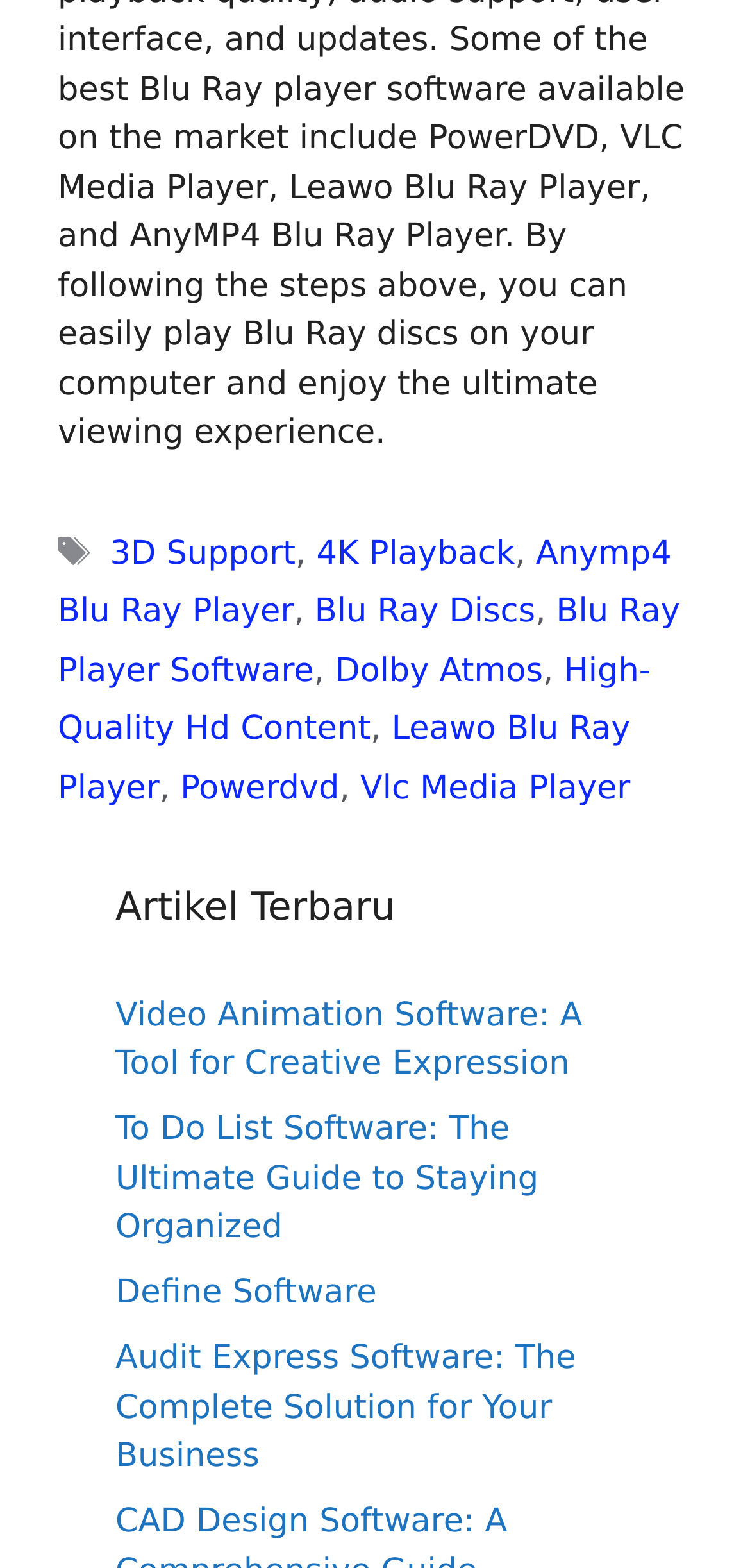What is the topic of the latest article?
Ensure your answer is thorough and detailed.

I looked at the first link under the 'Artikel Terbaru' heading, which is 'Video Animation Software: A Tool for Creative Expression', and determined that it is the topic of the latest article.